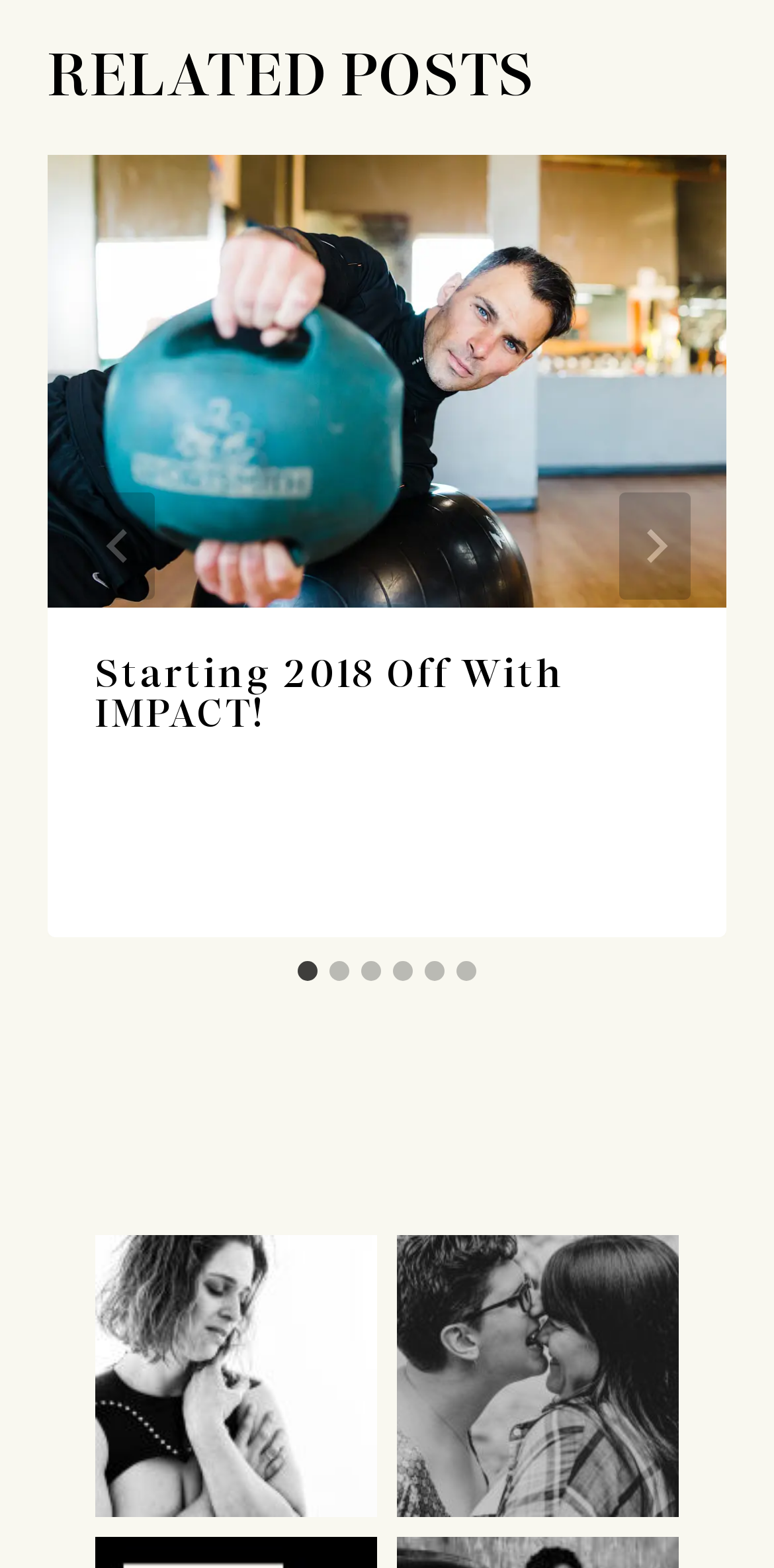Find the bounding box coordinates for the HTML element specified by: "aria-label="Go to slide 5"".

[0.549, 0.612, 0.574, 0.625]